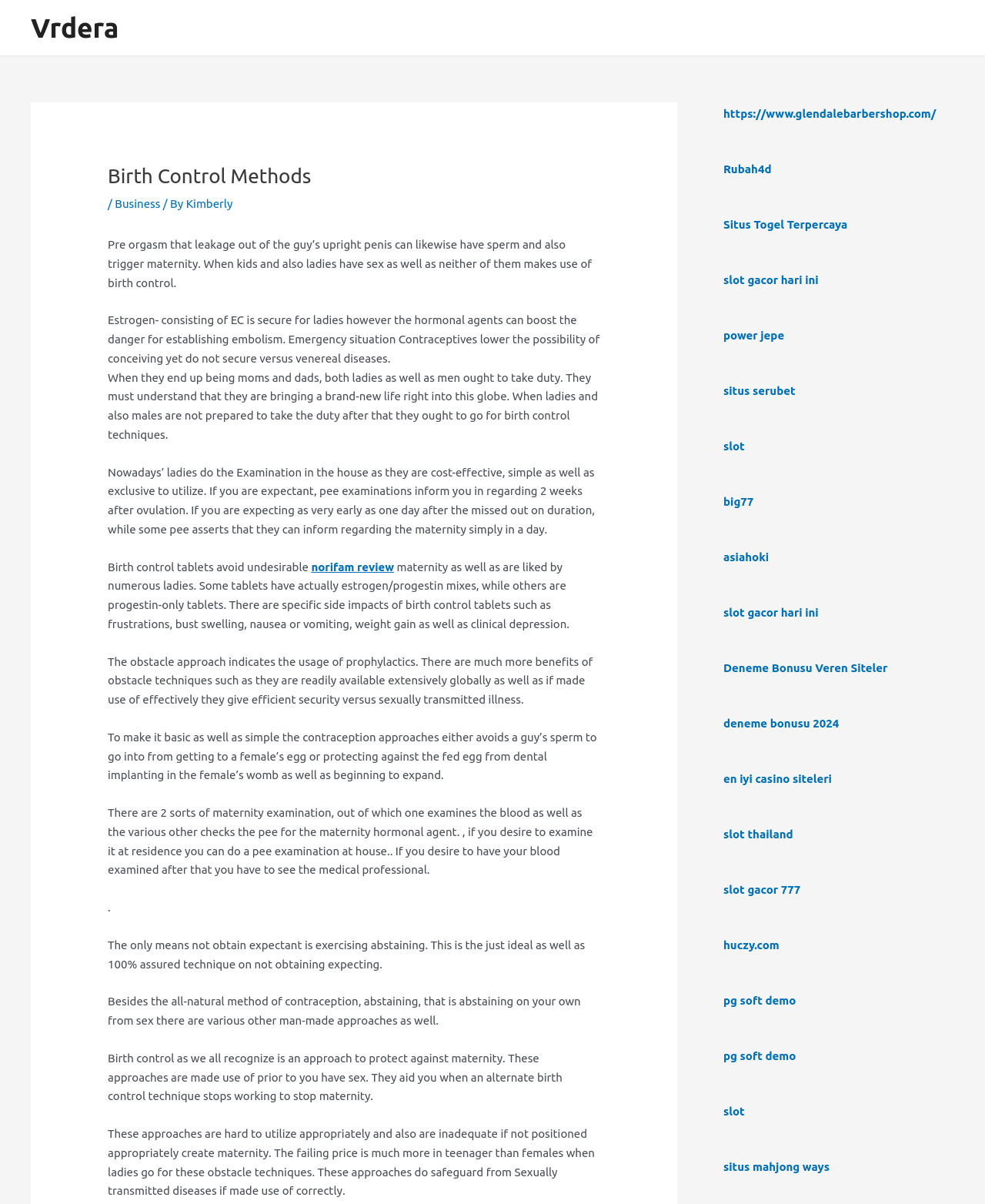What is the main topic of this webpage?
Relying on the image, give a concise answer in one word or a brief phrase.

Birth Control Methods